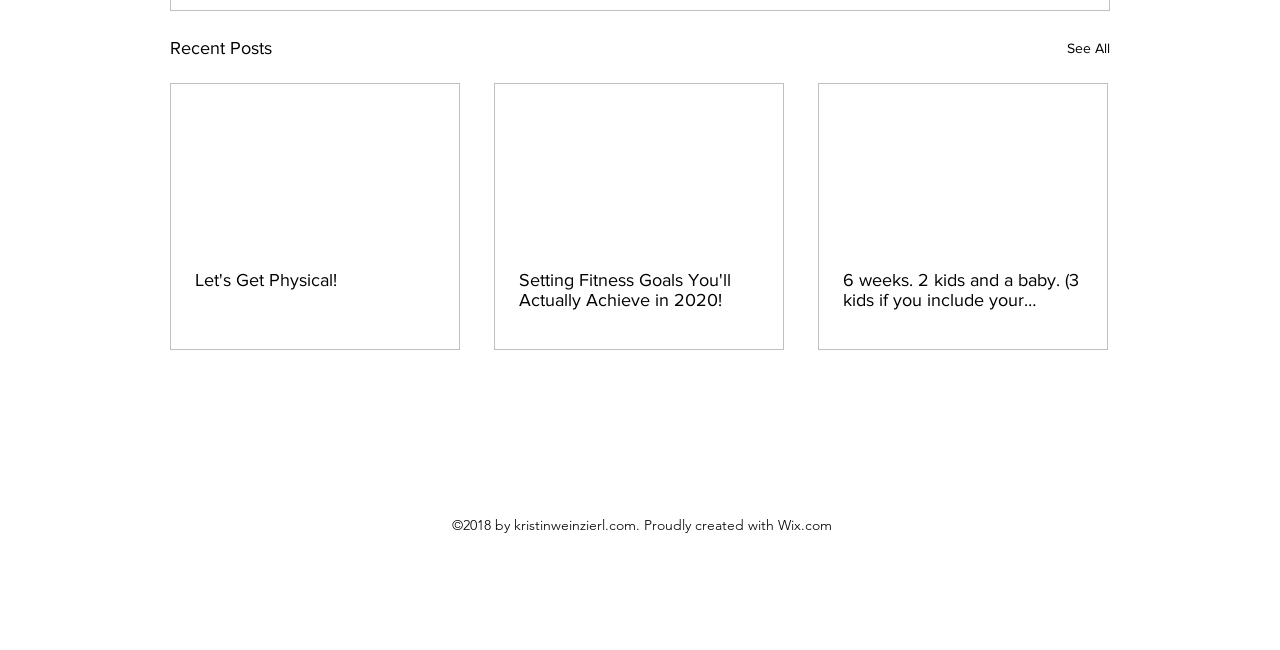Answer this question using a single word or a brief phrase:
How many social media links are there?

3